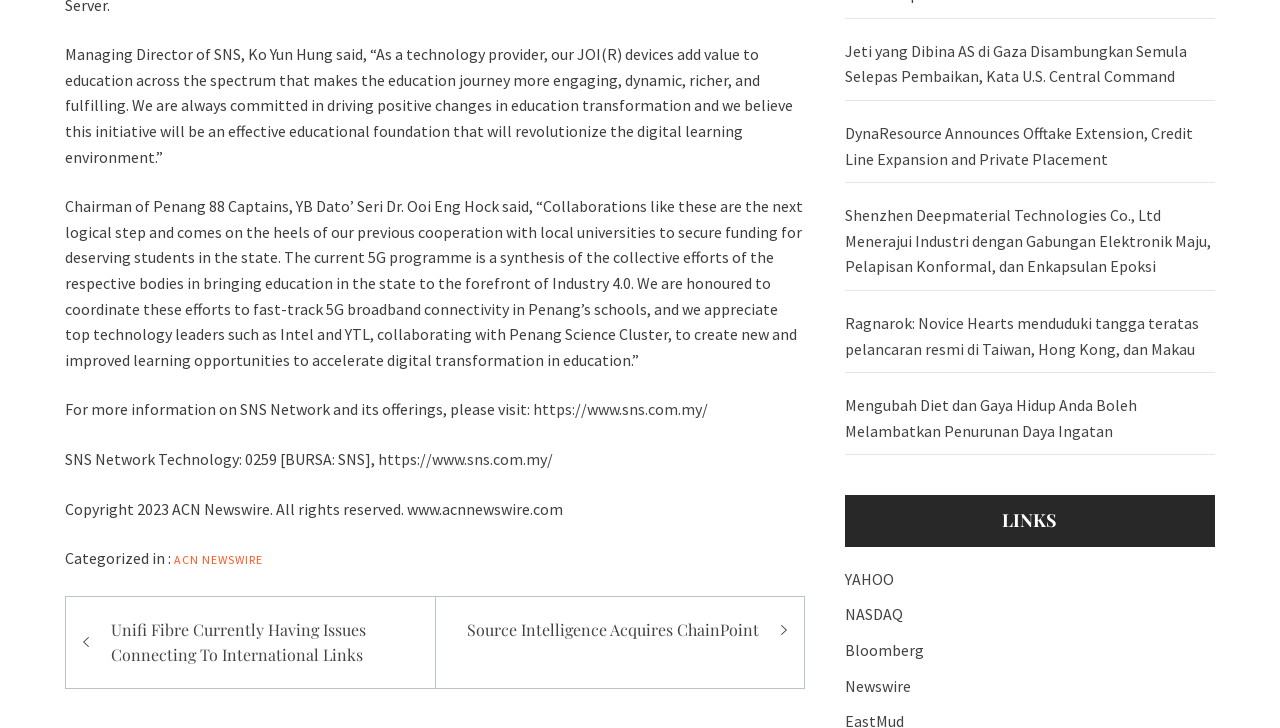What is the purpose of the collaboration between SNS and Penang 88 Captains?
Provide a detailed and well-explained answer to the question.

The purpose of the collaboration between SNS and Penang 88 Captains is to drive positive changes in education transformation, as mentioned in the quote by YB Dato' Seri Dr. Ooi Eng Hock, the Chairman of Penang 88 Captains.